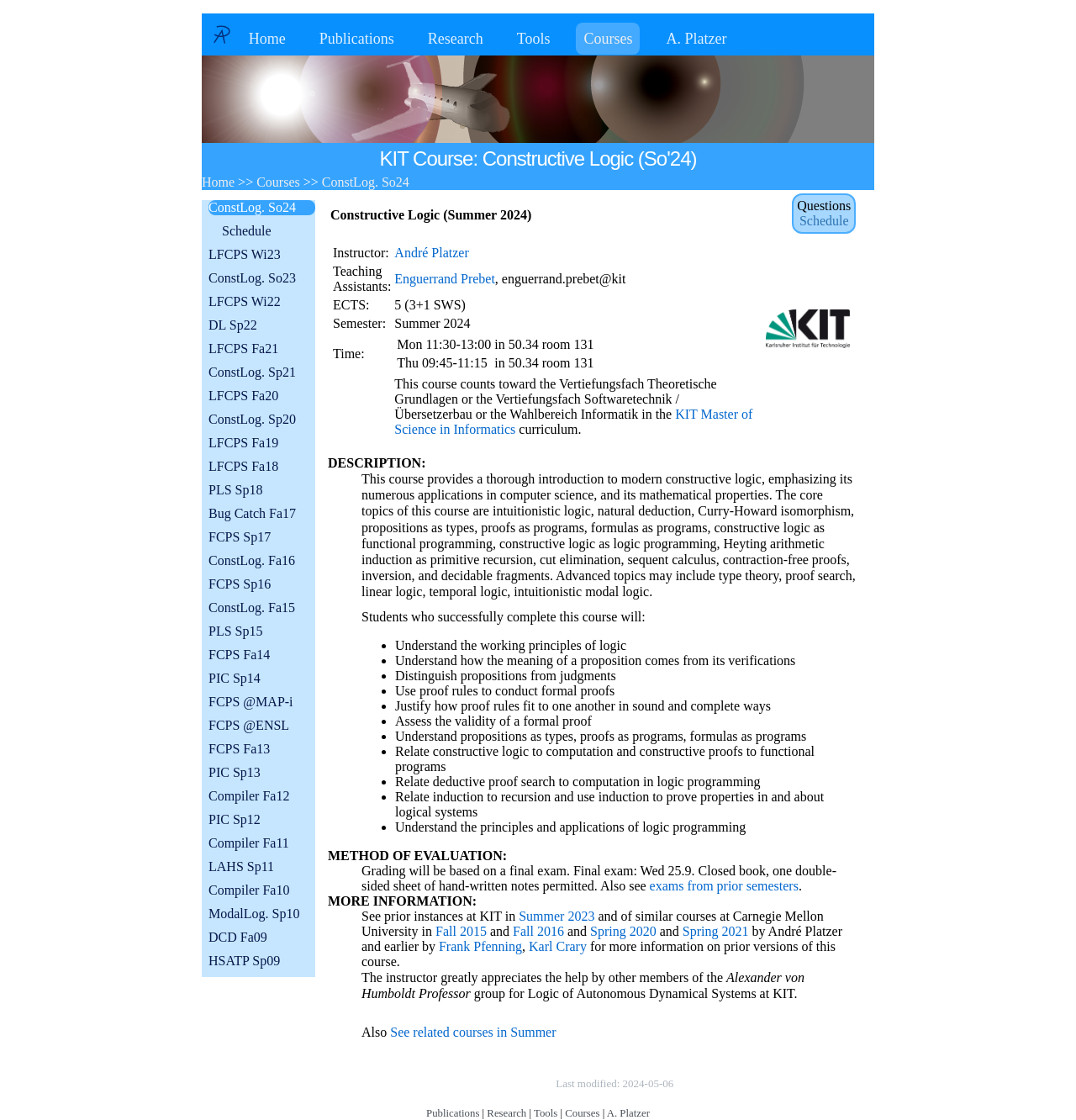Find the bounding box coordinates for the area that must be clicked to perform this action: "Report a DMCA Copyright Violation".

None